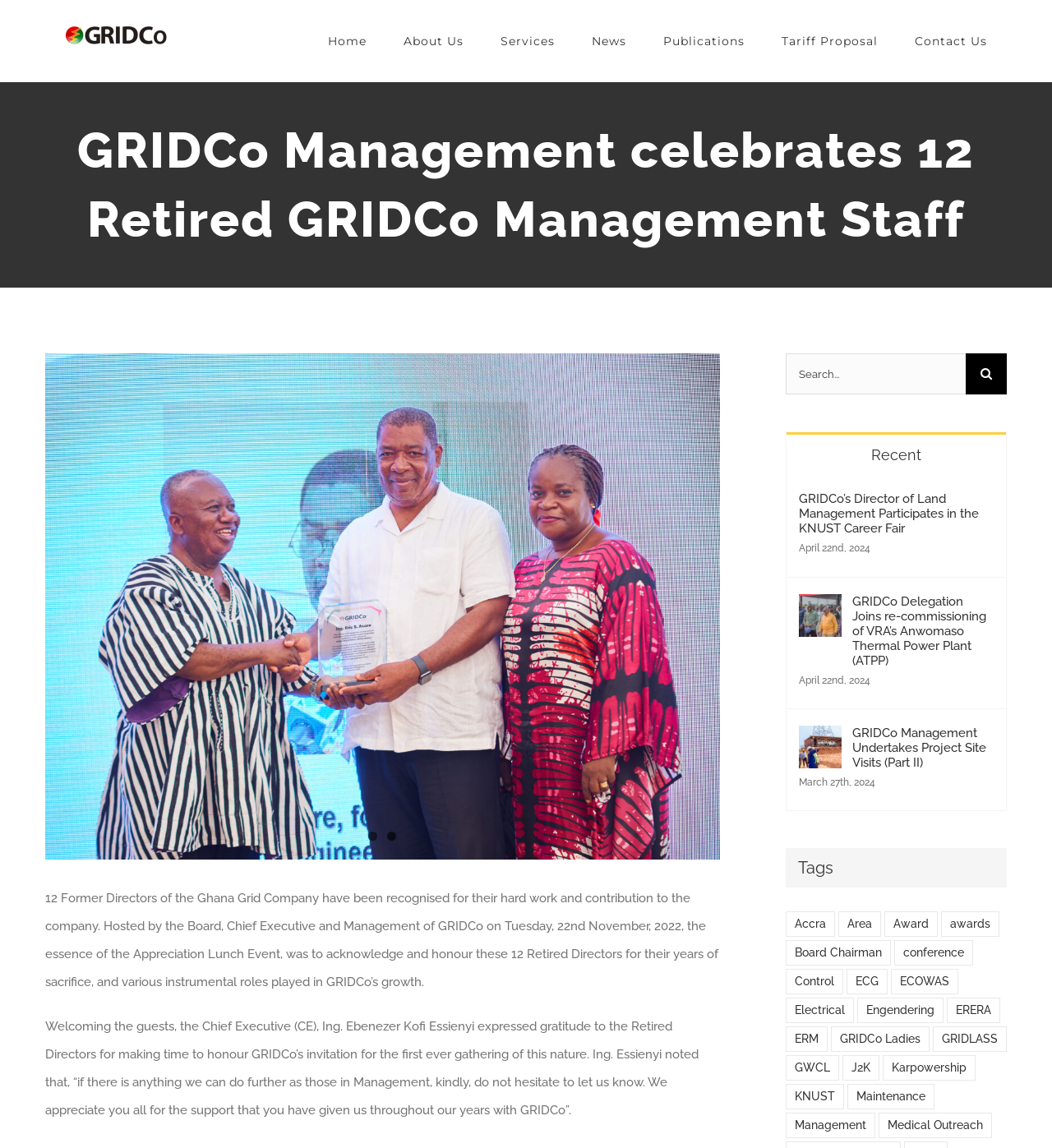Identify the bounding box coordinates necessary to click and complete the given instruction: "Click the GRIDCo logo".

[0.062, 0.022, 0.158, 0.039]